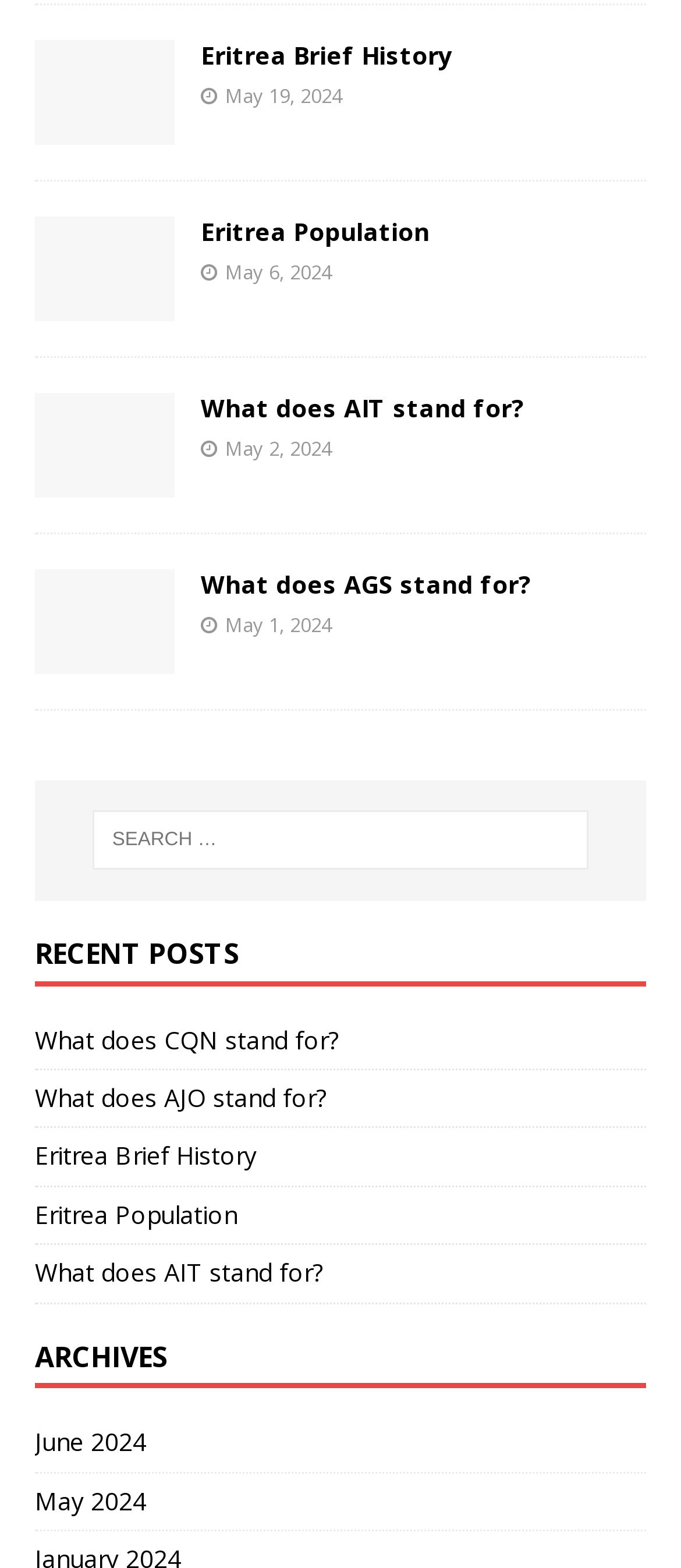What is the date of the most recent post?
Could you give a comprehensive explanation in response to this question?

The date of the most recent post can be found by looking at the static text elements on the webpage. The first static text element has the text 'May 19, 2024', which is likely the date of the most recent post.